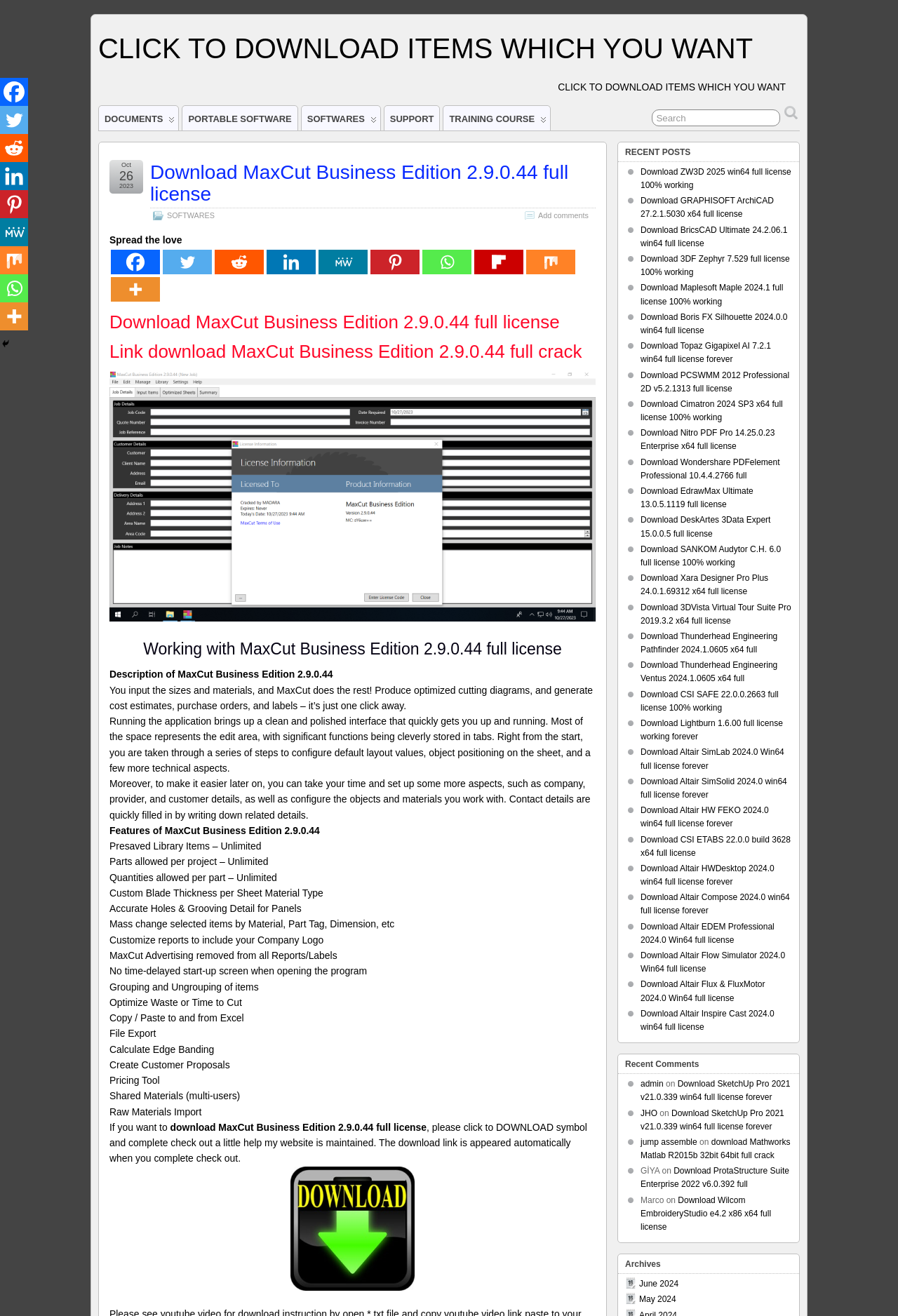Using floating point numbers between 0 and 1, provide the bounding box coordinates in the format (top-left x, top-left y, bottom-right x, bottom-right y). Locate the UI element described here: aria-label="Twitter" title="Twitter"

[0.181, 0.19, 0.236, 0.208]